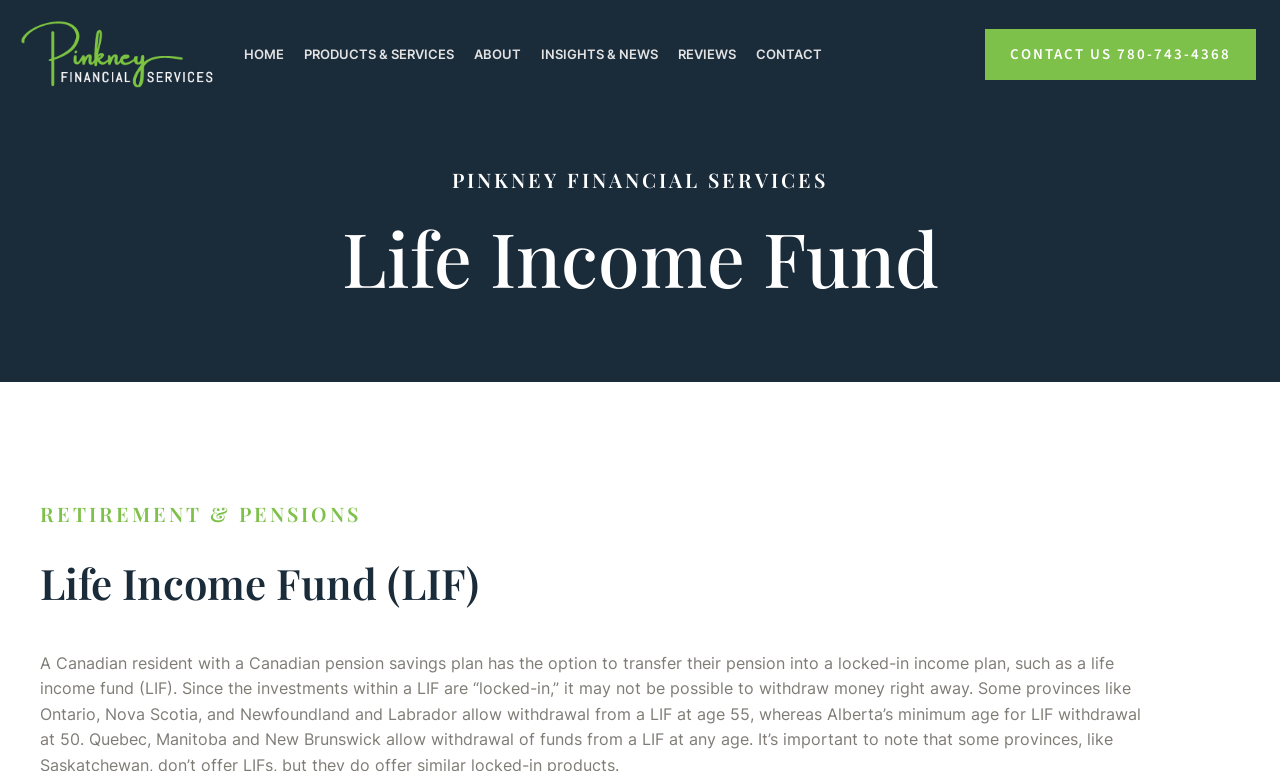Please locate the bounding box coordinates of the element that should be clicked to achieve the given instruction: "Read about 'Pre-Sale Home Inspection and Pre Listing'".

None